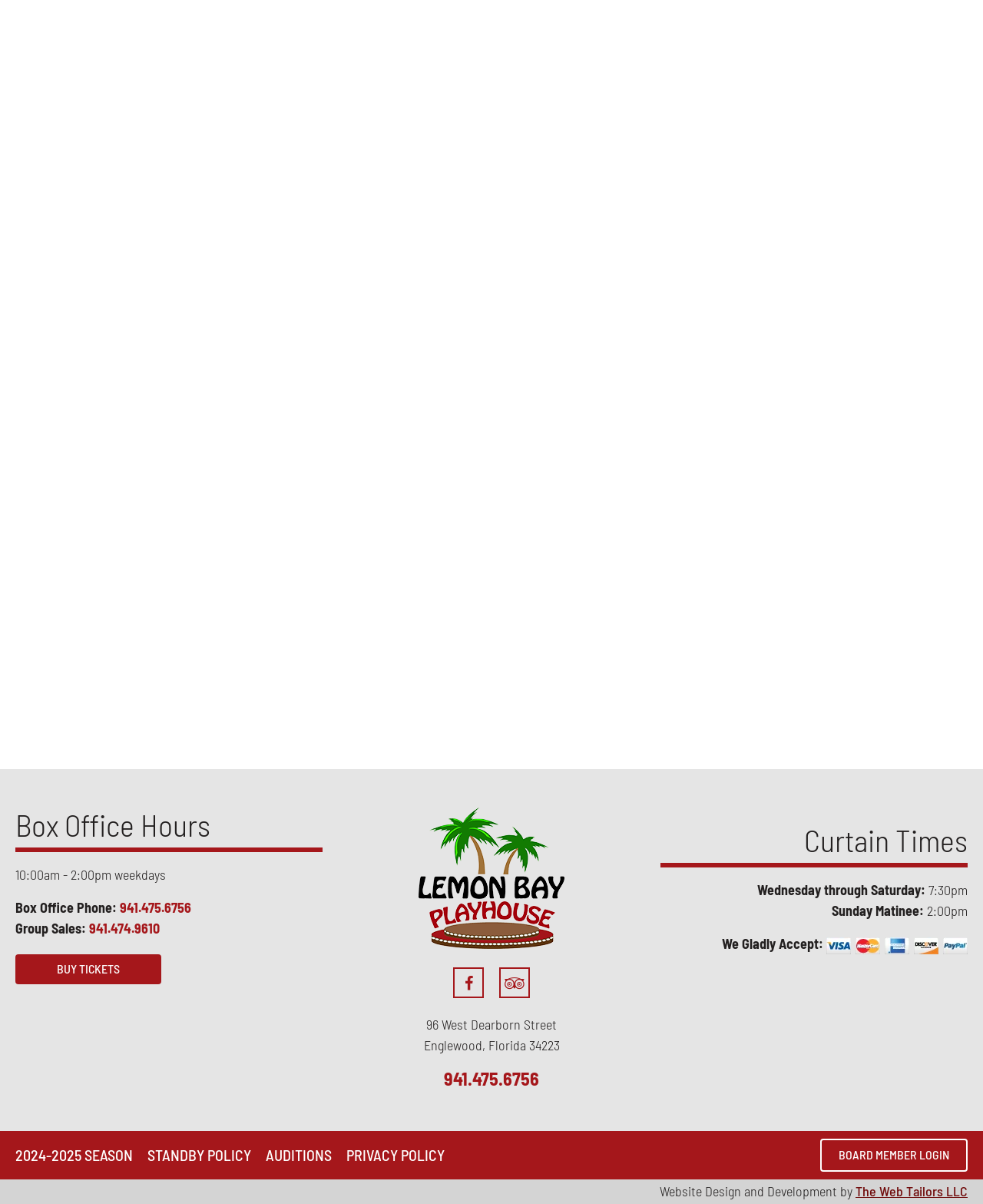Could you specify the bounding box coordinates for the clickable section to complete the following instruction: "Call the box office phone number"?

[0.452, 0.885, 0.548, 0.908]